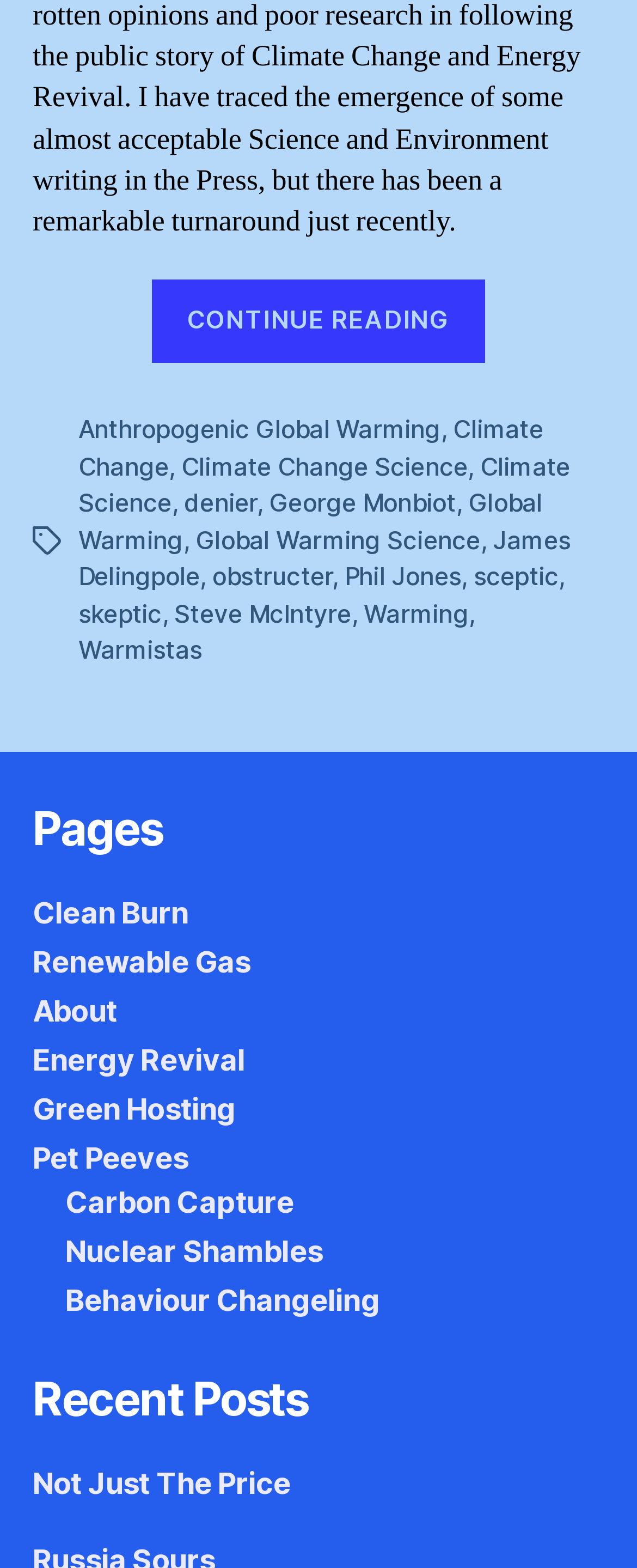Identify the bounding box coordinates of the area that should be clicked in order to complete the given instruction: "Explore the tag Anthropogenic Global Warming". The bounding box coordinates should be four float numbers between 0 and 1, i.e., [left, top, right, bottom].

[0.123, 0.264, 0.692, 0.284]